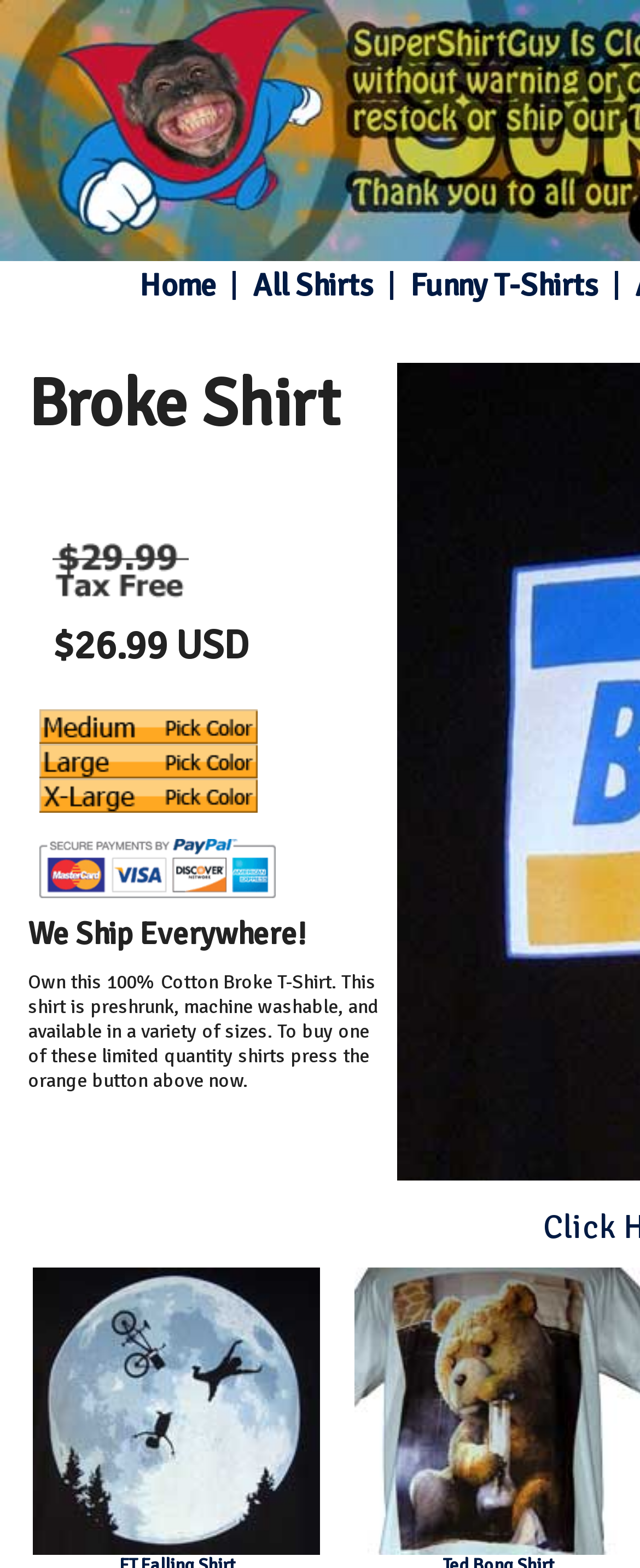Using the information shown in the image, answer the question with as much detail as possible: Where does the website ship to?

The shipping information can be found in the section where the product details are listed. It is mentioned that 'We Ship Everywhere!', indicating that the website ships to all locations.